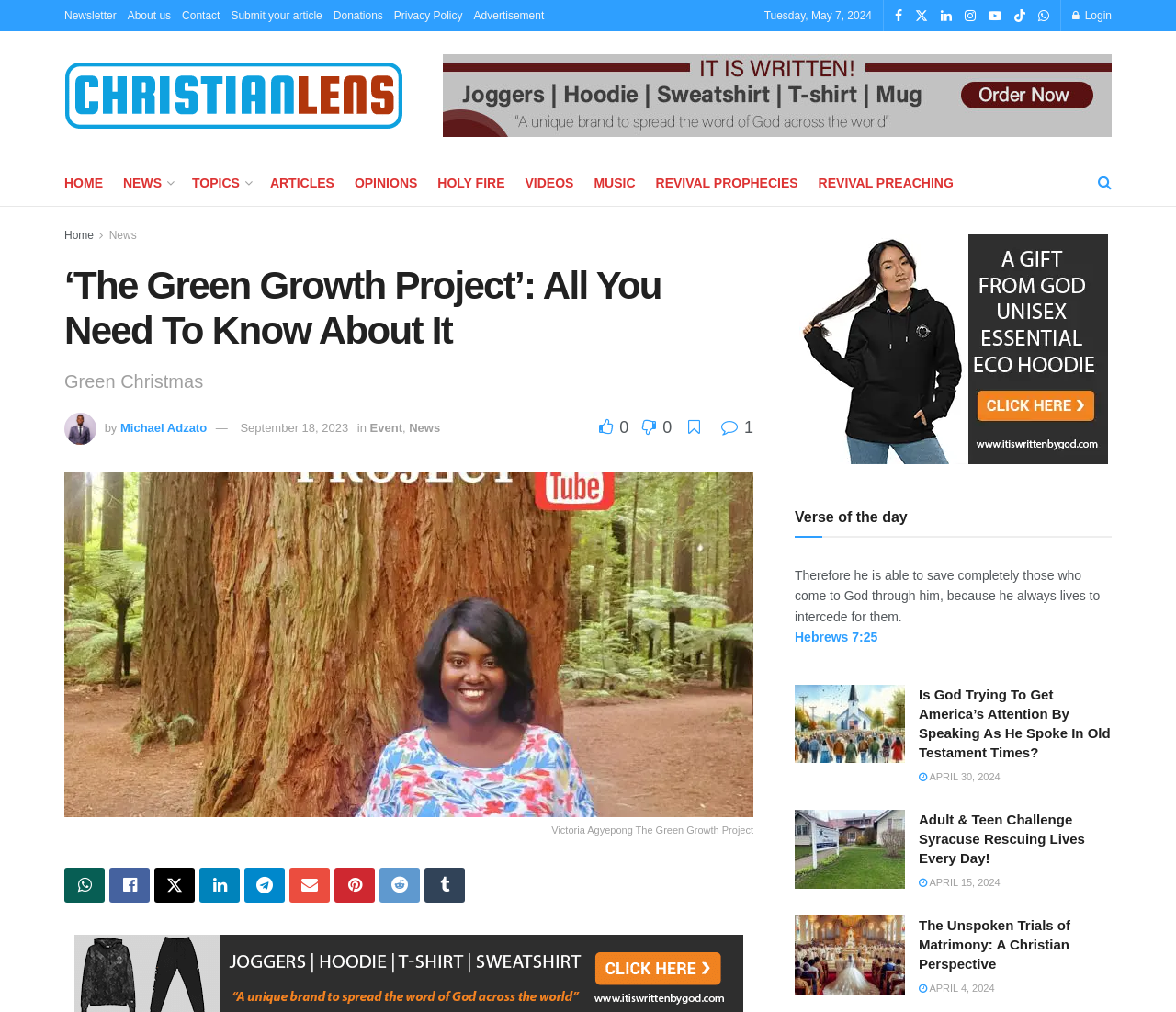Please identify the bounding box coordinates of the area I need to click to accomplish the following instruction: "Check the 'Verse of the day'".

[0.676, 0.495, 0.772, 0.528]